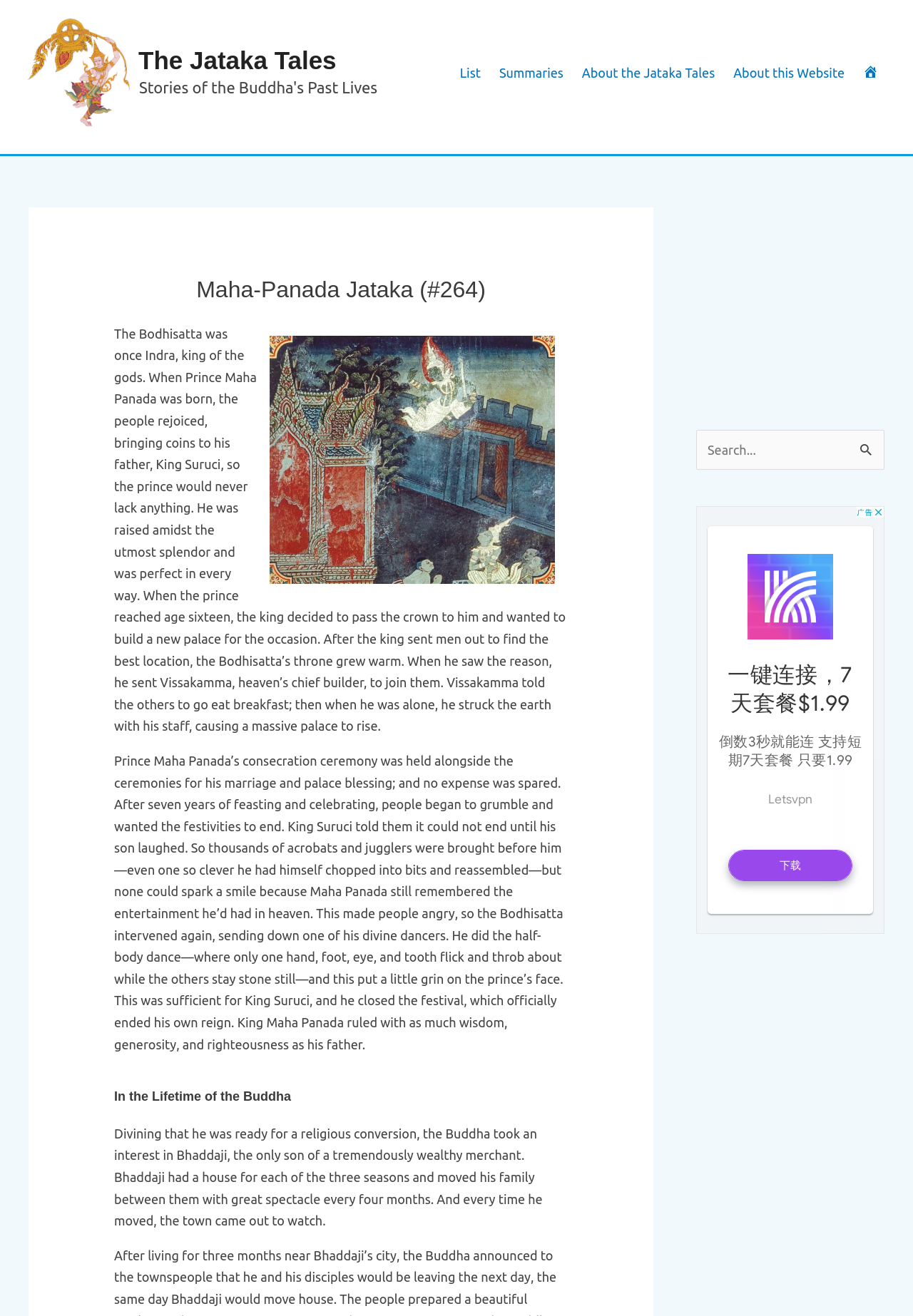Select the bounding box coordinates of the element I need to click to carry out the following instruction: "Click the link to view about the Jataka Tales".

[0.627, 0.029, 0.793, 0.081]